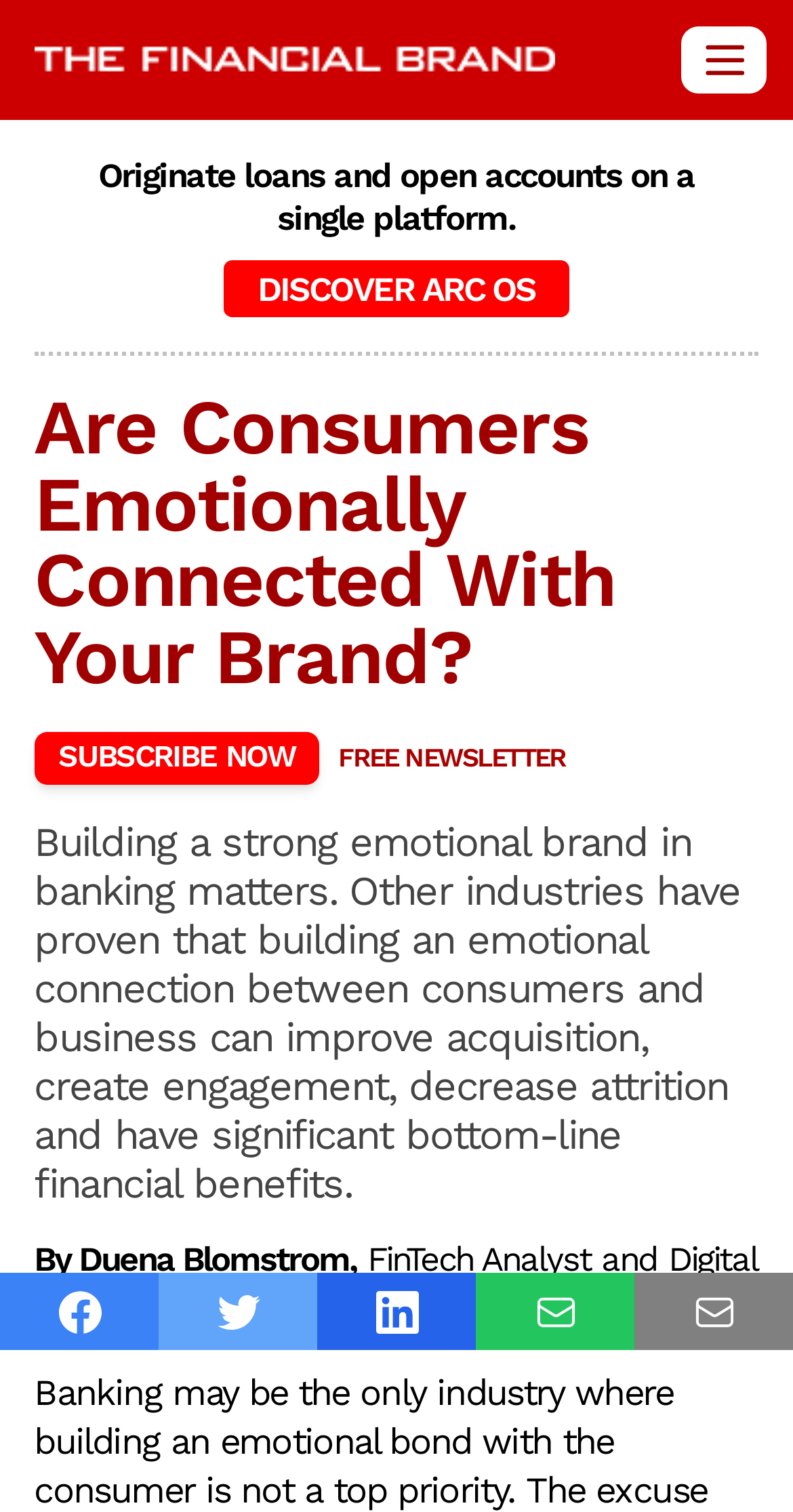Given the webpage screenshot, identify the bounding box of the UI element that matches this description: "Discover arc OS".

[0.282, 0.172, 0.718, 0.21]